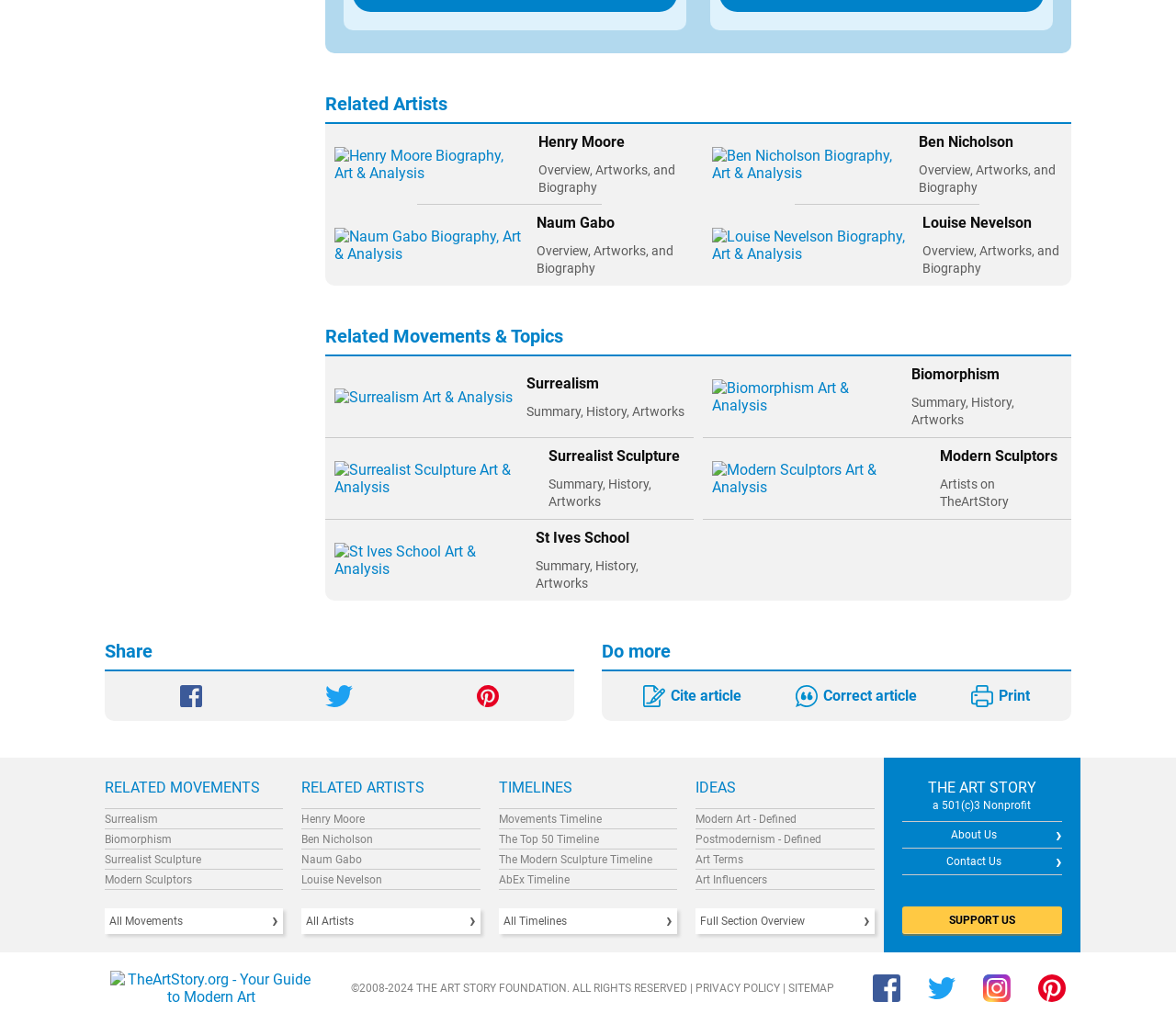Please respond to the question using a single word or phrase:
How many buttons are there for sharing?

3